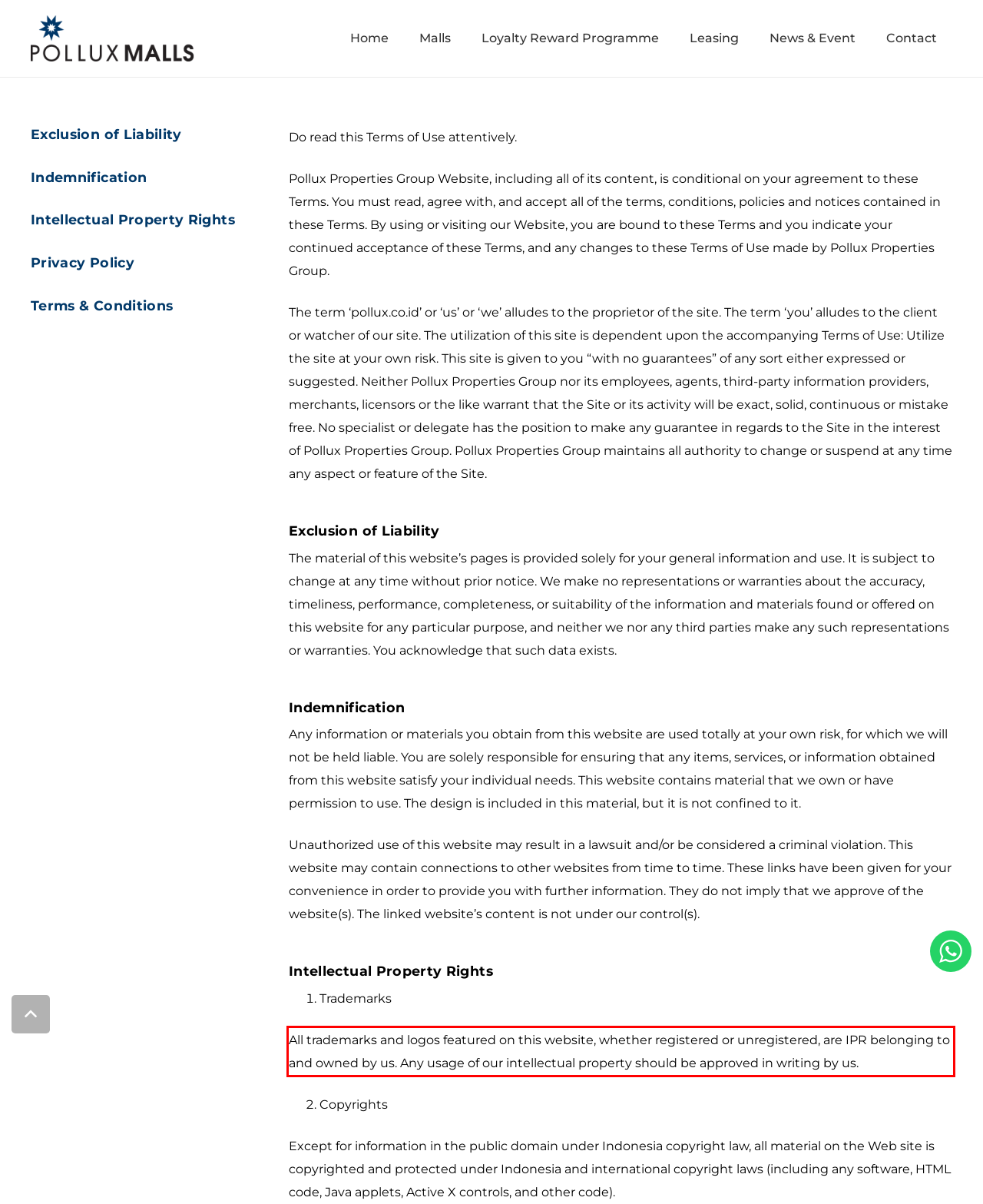Given a webpage screenshot, locate the red bounding box and extract the text content found inside it.

All trademarks and logos featured on this website, whether registered or unregistered, are IPR belonging to and owned by us. Any usage of our intellectual property should be approved in writing by us.